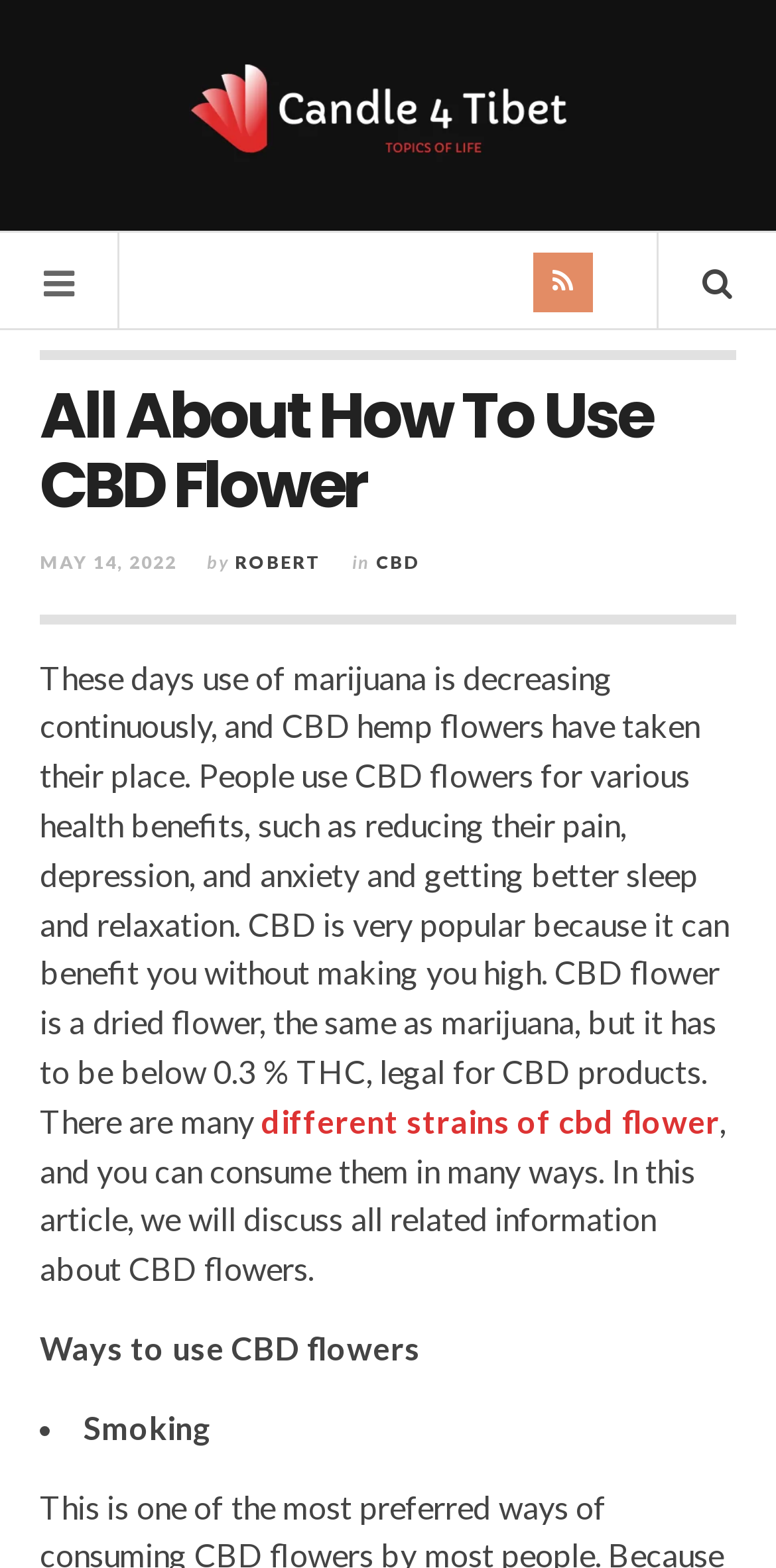What is the date of the article?
Refer to the image and give a detailed response to the question.

I found the date of the article by looking at the time element in the header section, which is 'MAY 14, 2022'.